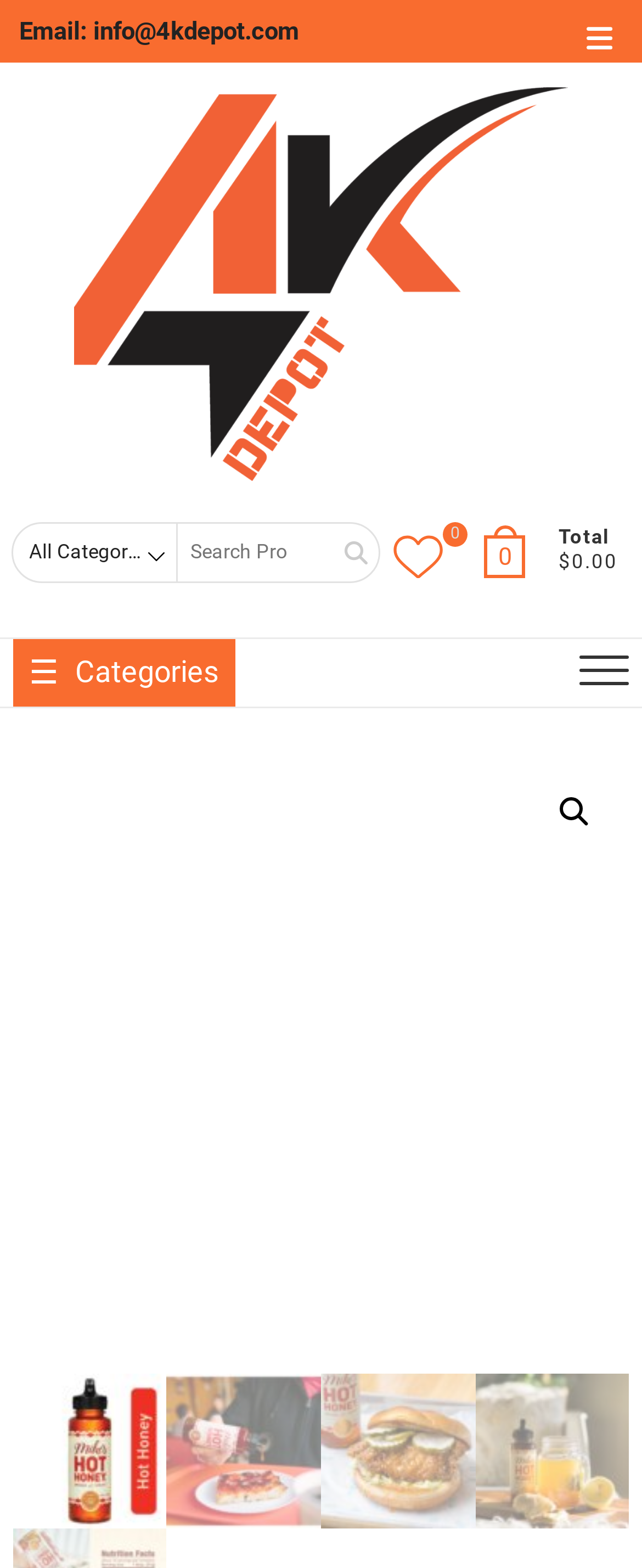Examine the image carefully and respond to the question with a detailed answer: 
How many images are at the bottom of the page?

I found the number of images by looking at the image elements located at the bottom of the page. There are four of them, arranged horizontally.